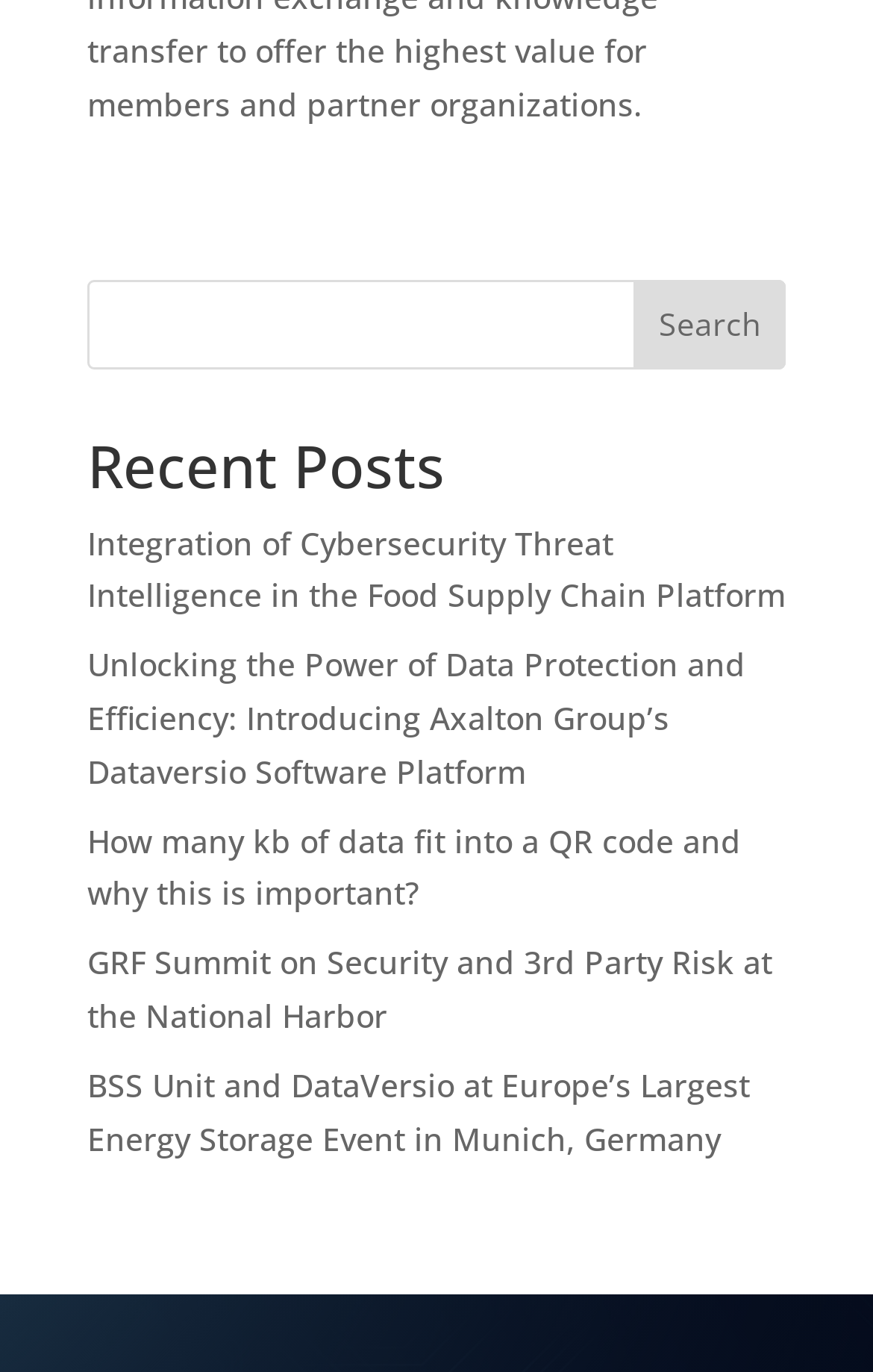What is the location of the event mentioned in the last link?
Could you answer the question in a detailed manner, providing as much information as possible?

The last link under 'Recent Posts' is titled 'BSS Unit and DataVersio at Europe’s Largest Energy Storage Event in Munich, Germany', which suggests that the event is taking place in Munich, Germany.